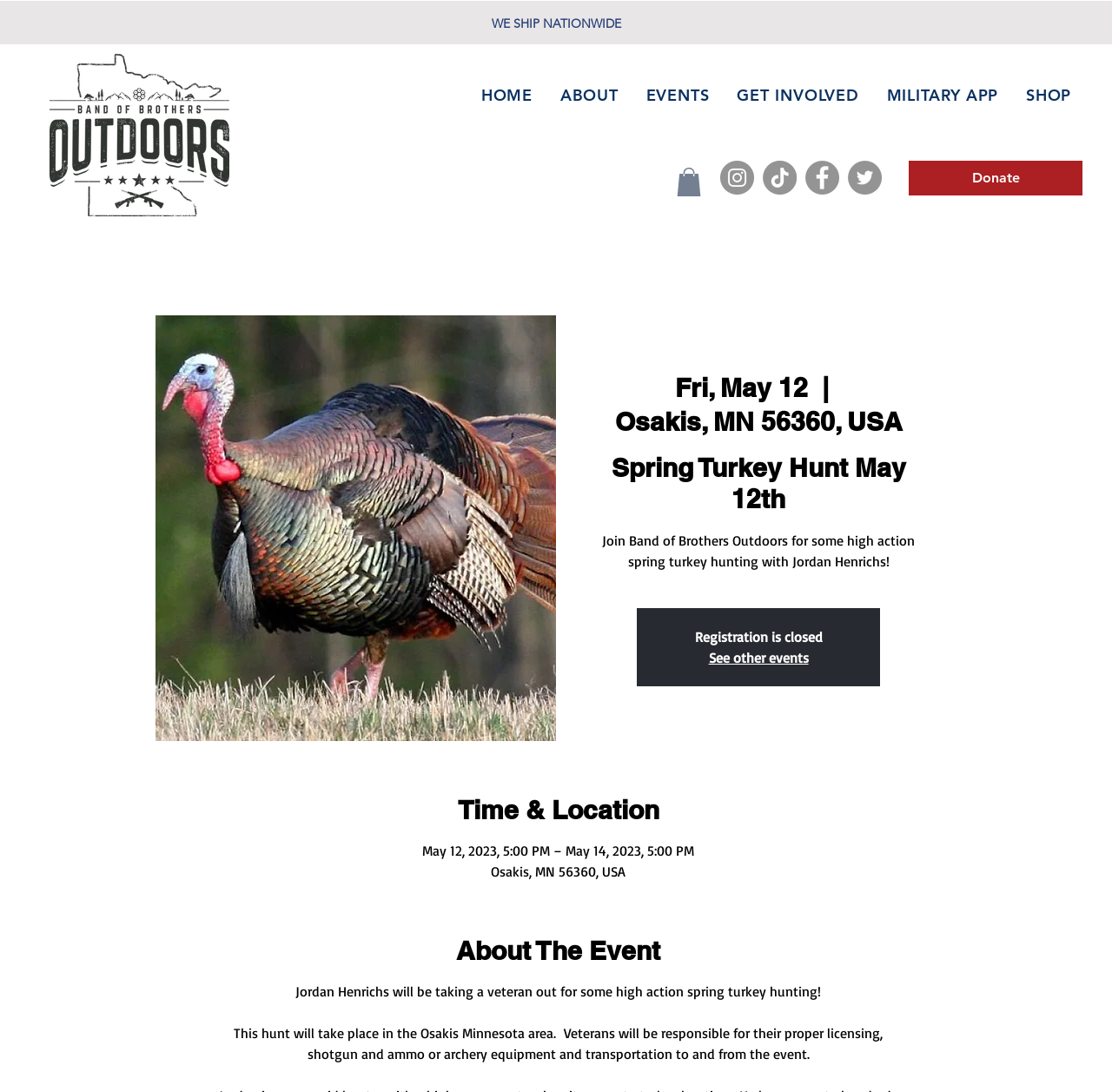Find the bounding box coordinates of the clickable element required to execute the following instruction: "View the 'ABOUT' page". Provide the coordinates as four float numbers between 0 and 1, i.e., [left, top, right, bottom].

[0.495, 0.07, 0.566, 0.104]